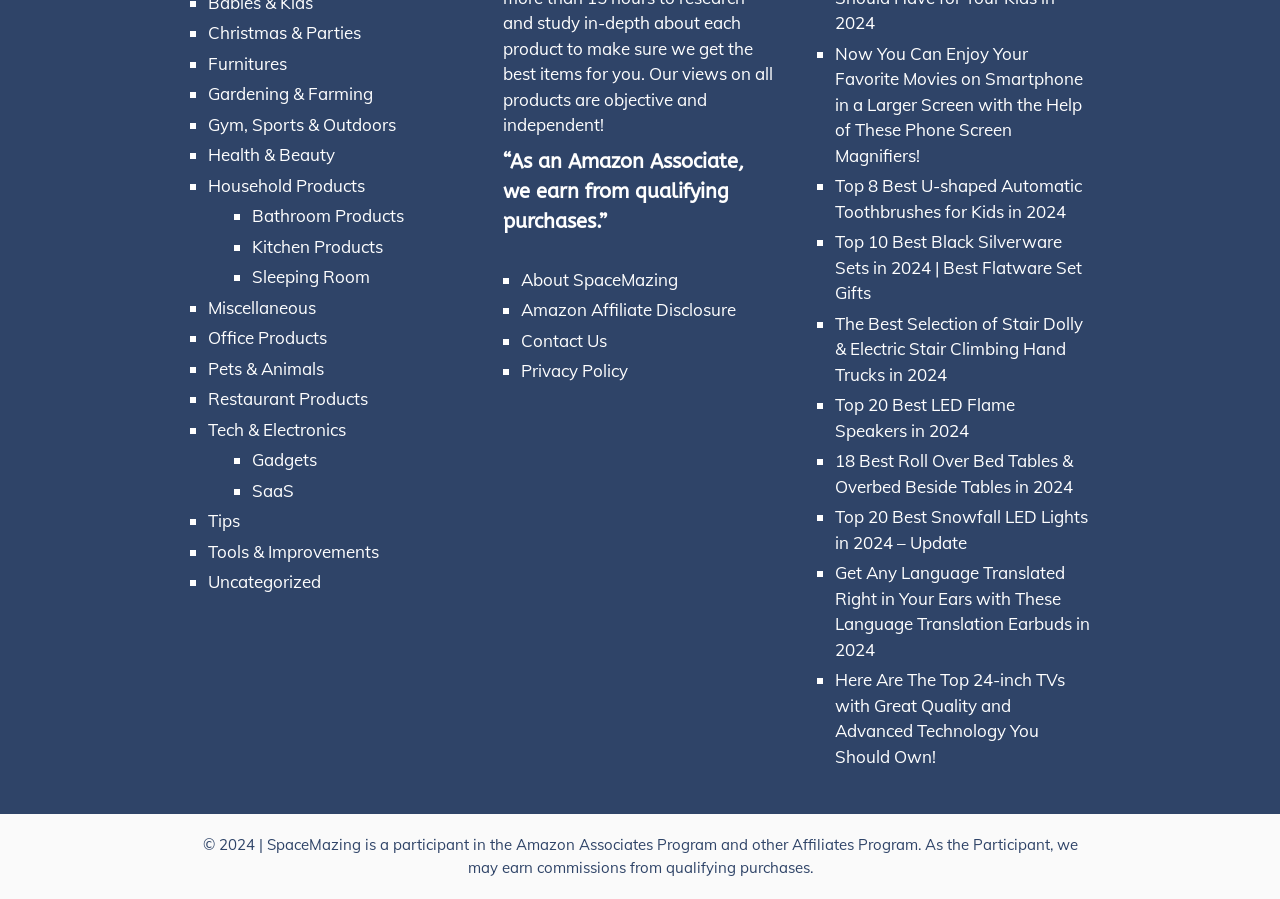Please identify the bounding box coordinates of where to click in order to follow the instruction: "Read About SpaceMazing".

[0.407, 0.299, 0.53, 0.322]